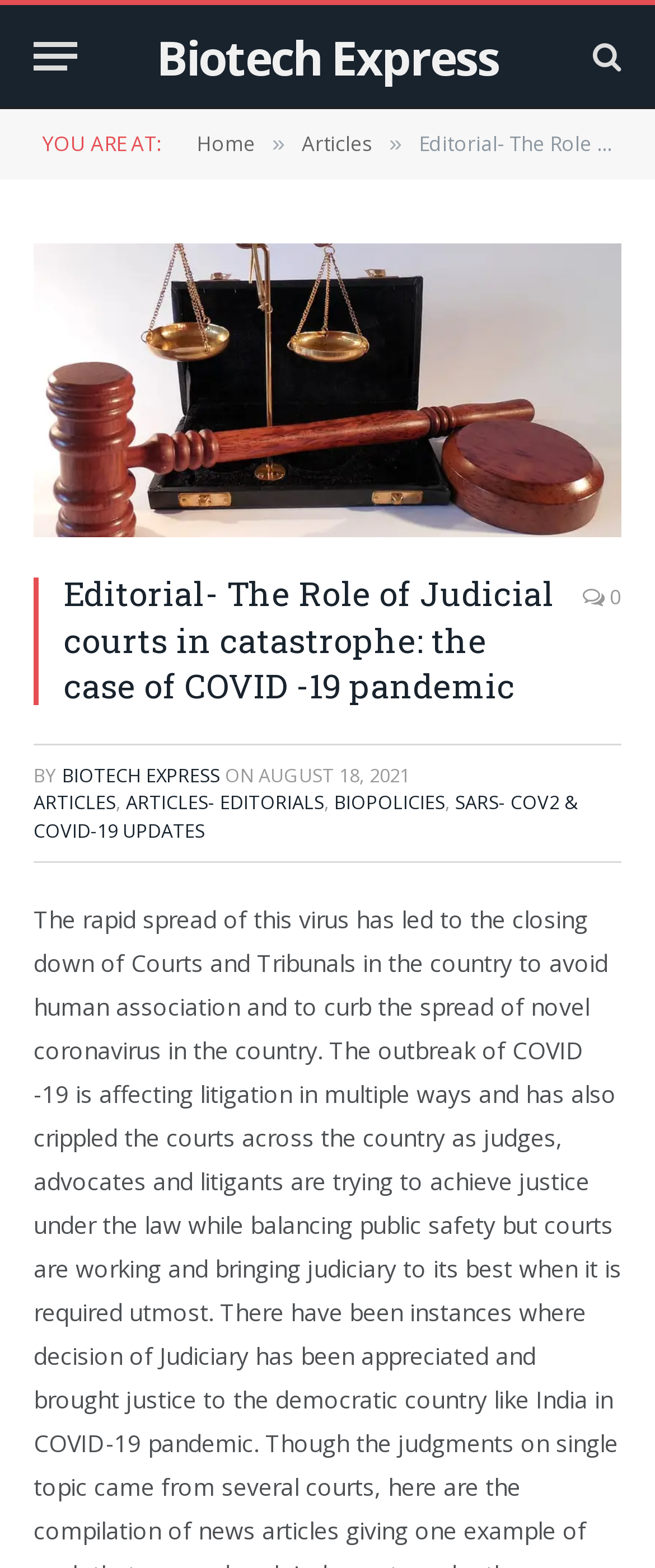Using the webpage screenshot, find the UI element described by BioPolicies. Provide the bounding box coordinates in the format (top-left x, top-left y, bottom-right x, bottom-right y), ensuring all values are floating point numbers between 0 and 1.

[0.51, 0.504, 0.679, 0.52]